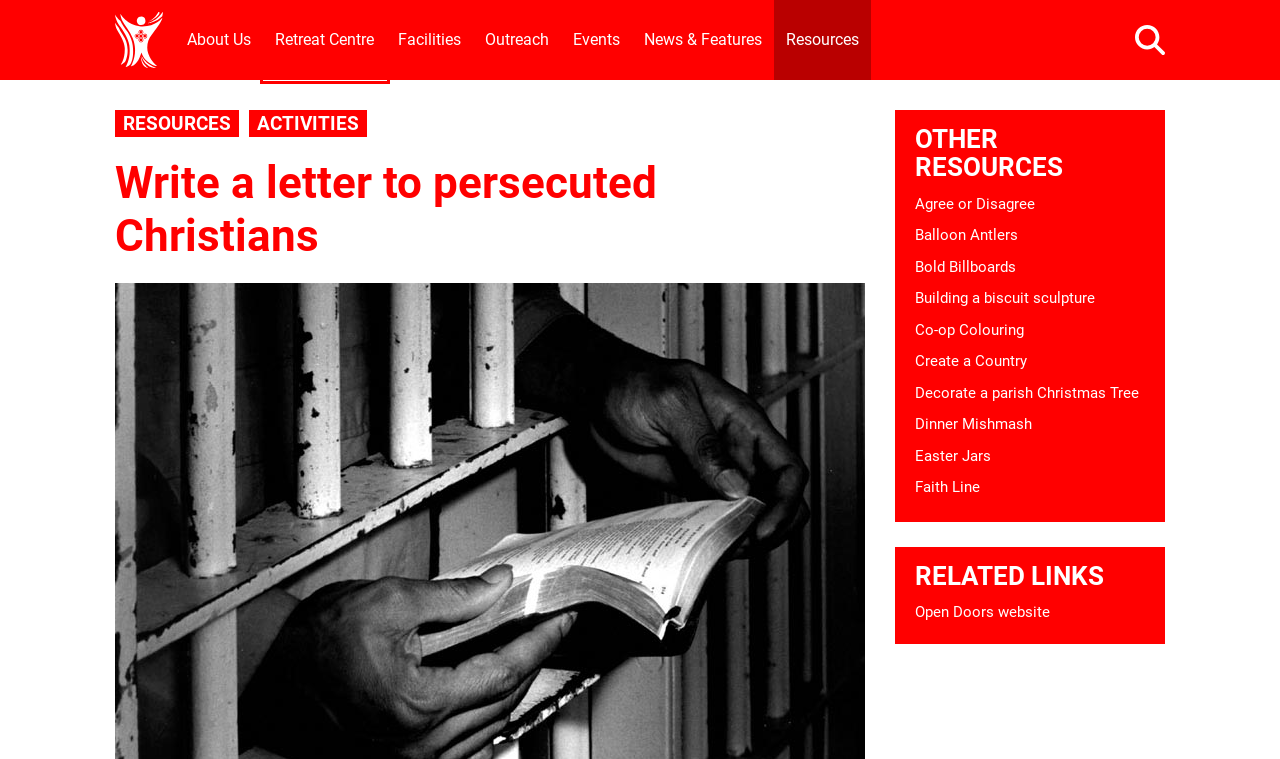You are given a screenshot depicting a webpage with a red bounding box around a UI element. Select the description that best corresponds to the new webpage after clicking the selected element. Here are the choices:
A. Catholic Youth Work Resources - Diocese of Westminster Youth Ministry
B. About Us - Diocese of Westminster Youth Ministry
C. Youth Ministry Retreat Centre - Diocese of Westminster Youth Ministry
D. Decorate a parish Christmas Tree - Diocese of Westminster Youth Ministry
E. Building a biscuit sculpture - Diocese of Westminster Youth Ministry
F. Faith Line - Diocese of Westminster Youth Ministry
G. Diocese of Westminster Youth Ministry
H. Resources – Diocese of Westminster Youth Ministry

C